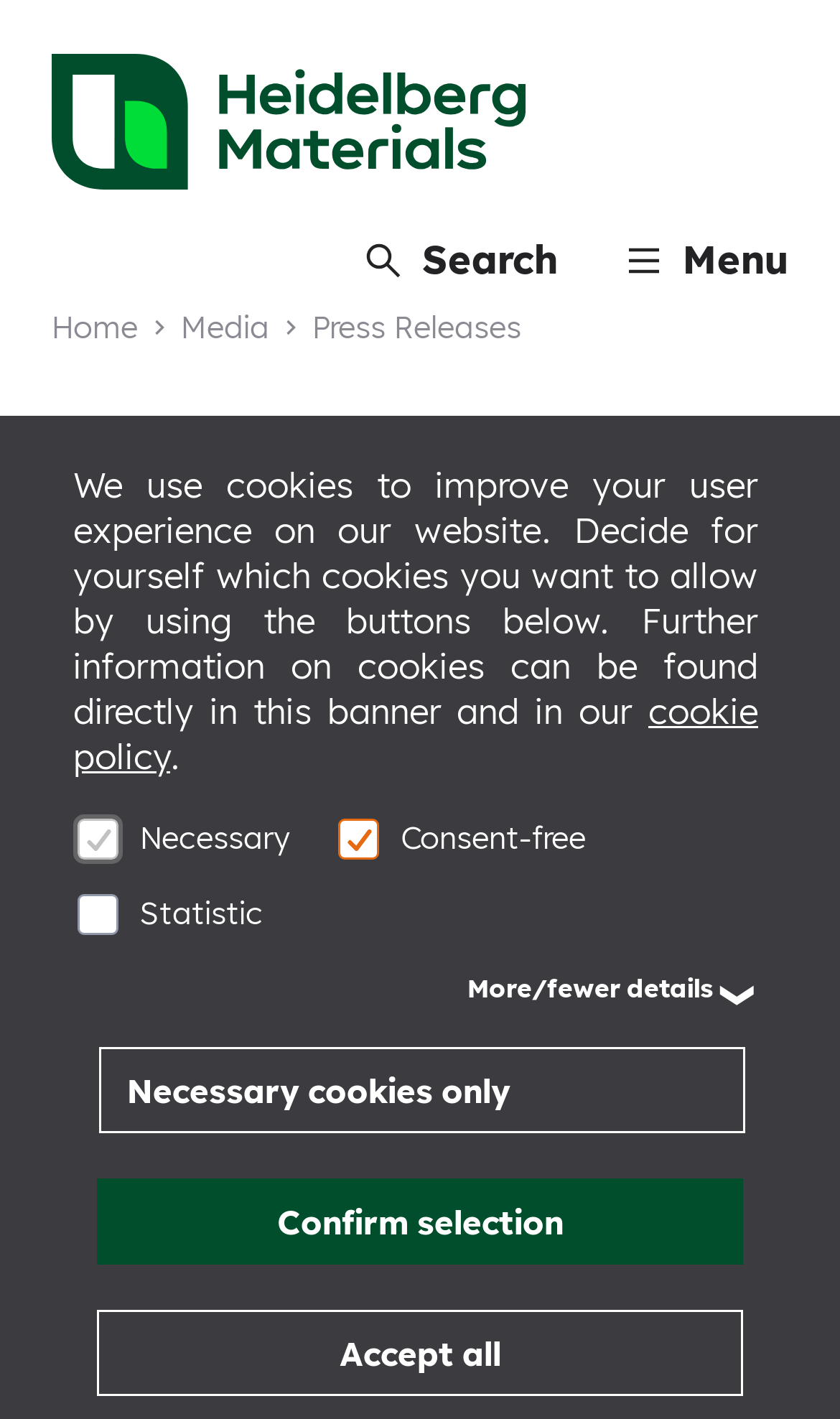Provide the bounding box coordinates, formatted as (top-left x, top-left y, bottom-right x, bottom-right y), with all values being floating point numbers between 0 and 1. Identify the bounding box of the UI element that matches the description: name="search_api_fulltext" placeholder="Search entire site"

[0.062, 0.082, 0.938, 0.176]